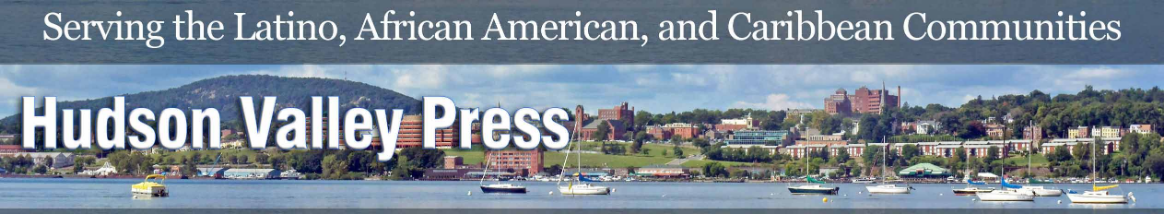What is the setting of the scenic view?
Based on the screenshot, give a detailed explanation to answer the question.

The image features a scenic view showcasing the Hudson River with several sailboats dotting the water, framed by a lush, green hillside and buildings in the background, indicating that the setting of the scenic view is the Hudson River.